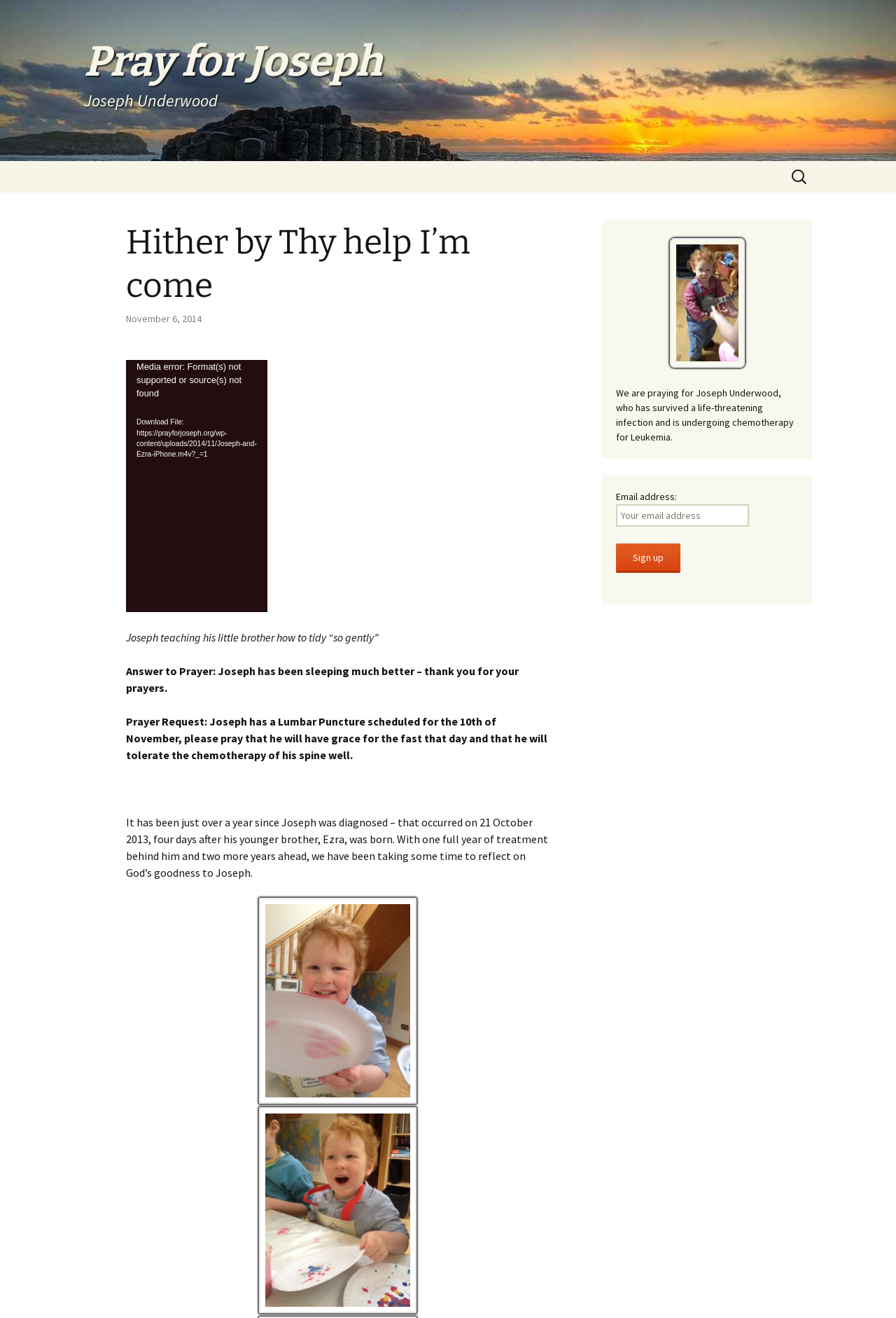Extract the bounding box coordinates of the UI element described: "Commercial/SEZs". Provide the coordinates in the format [left, top, right, bottom] with values ranging from 0 to 1.

None